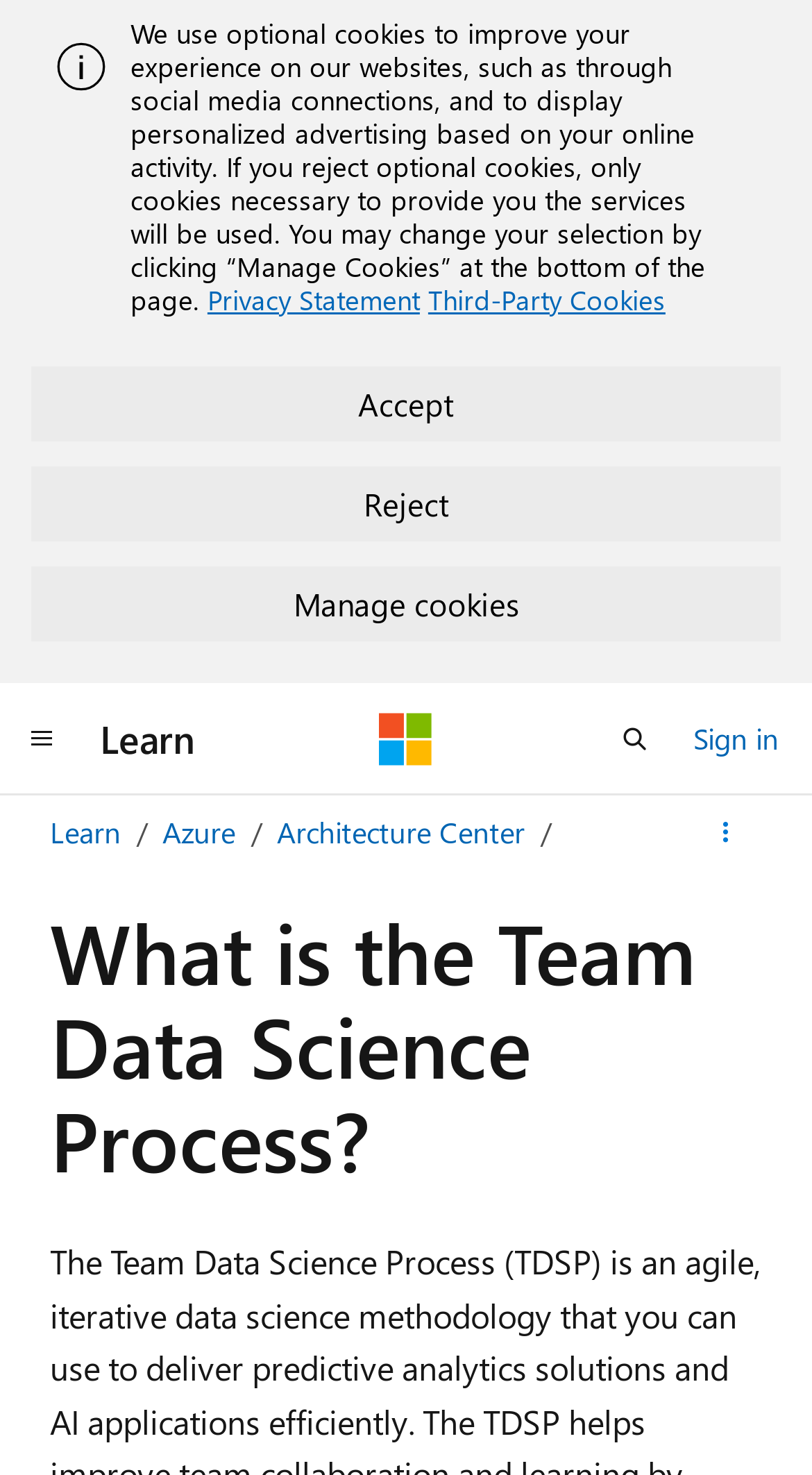What can be managed at the bottom of the page?
Based on the image, answer the question in a detailed manner.

The webpage has a section at the bottom that allows users to manage cookies, which implies that users can control the types of cookies used on the website and make choices about their online experience.